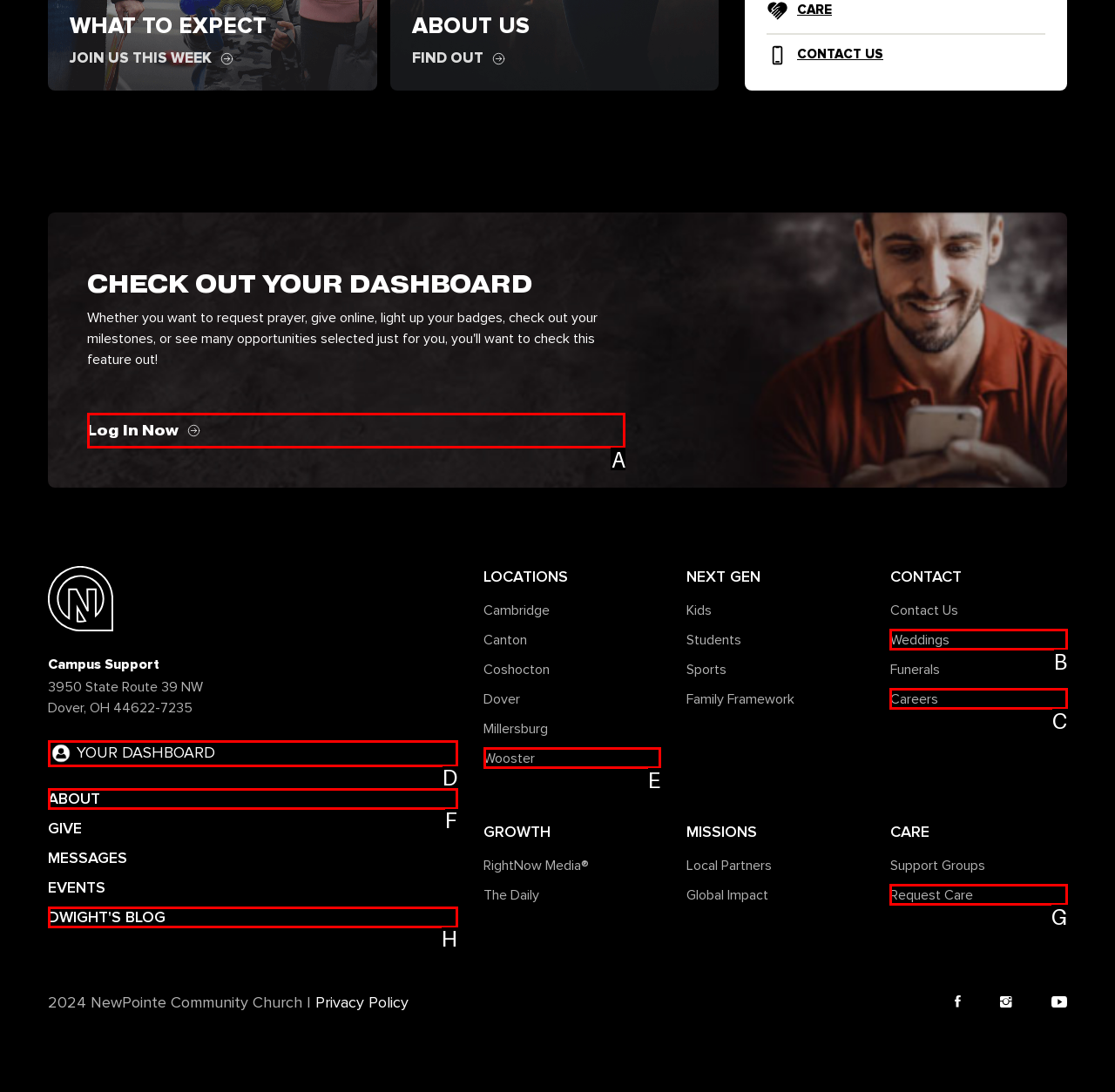From the choices provided, which HTML element best fits the description: Log In Now? Answer with the appropriate letter.

A